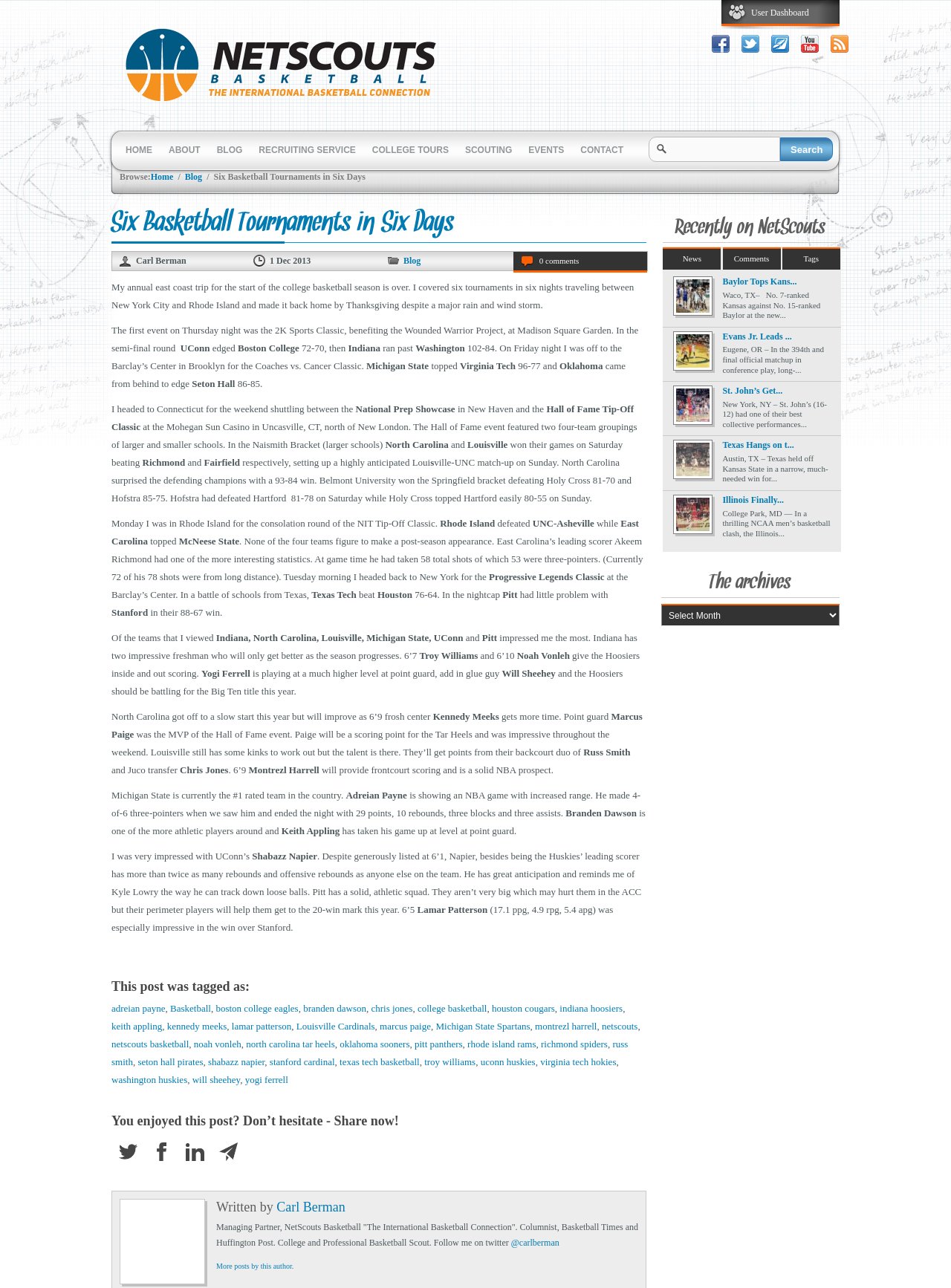Create a detailed description of the webpage's content and layout.

The webpage is about a blog post titled "Six Basketball Tournaments in Six Days" by Carl Berman, dated December 1, 2013. At the top of the page, there is a navigation menu with links to "HOME", "ABOUT", "BLOG", "RECRUITING SERVICE", "COLLEGE TOURS", "SCOUTING", "EVENTS", and "CONTACT". Below the navigation menu, there is a search bar with a "Search" button.

The main content of the page is divided into two sections. The first section is a brief introduction to the blog post, which describes the author's annual east coast trip to cover six basketball tournaments in six nights. The second section is a detailed account of the tournaments, including the teams that participated, the scores, and the author's experiences.

The blog post is accompanied by several images, including a logo of NetScouts Basketball at the top left corner of the page. There are also social media links to Facebook, Twitter, LowGravity, YouTube, and RSS at the top right corner of the page.

Throughout the blog post, there are several paragraphs of text describing the tournaments, with headings and subheadings to break up the content. The text is interspersed with images and links to other related content. At the bottom of the page, there is a link to "Blog" and a note that there are "0 comments" on the post.